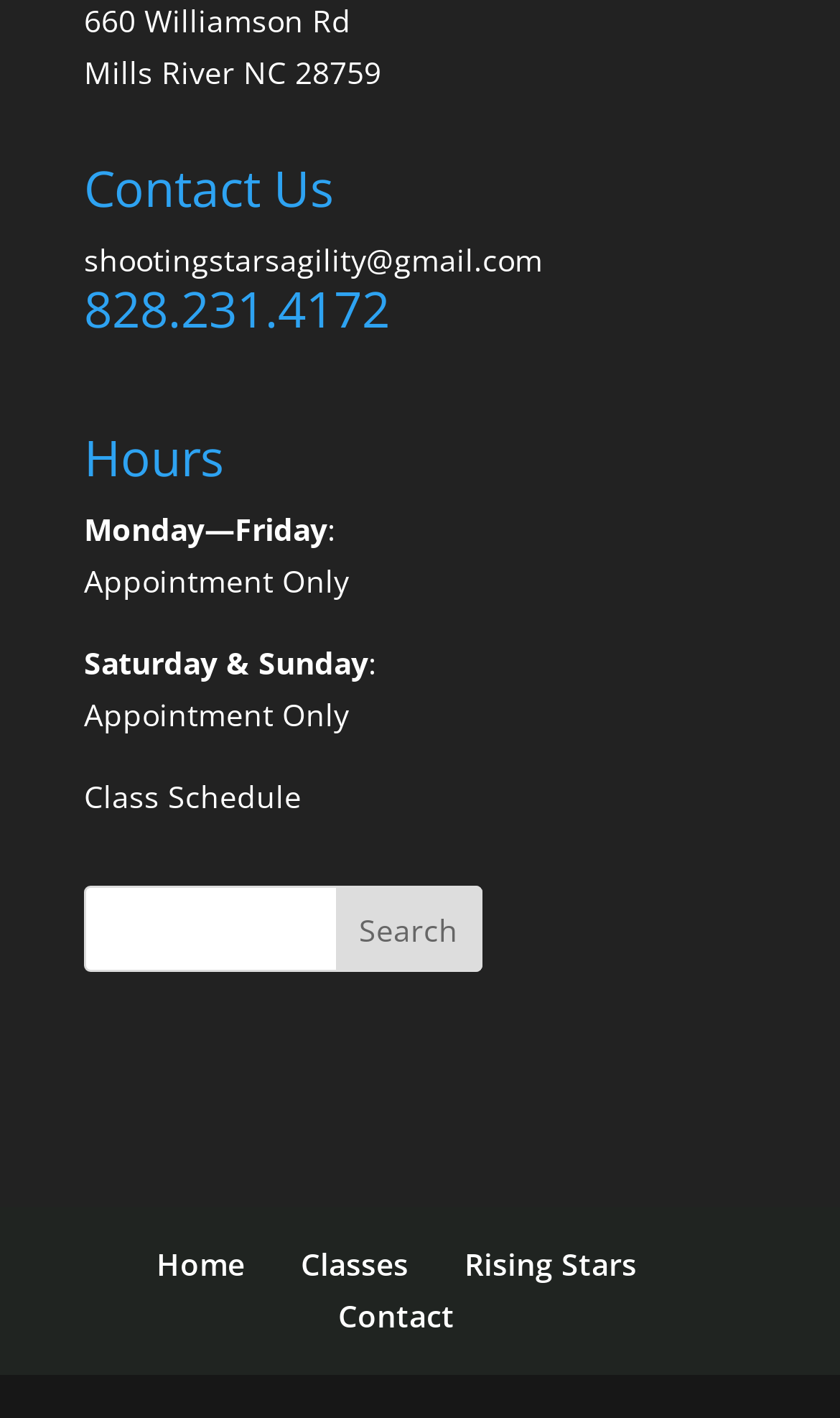Answer the question briefly using a single word or phrase: 
What is the purpose of the search bar?

To search the website